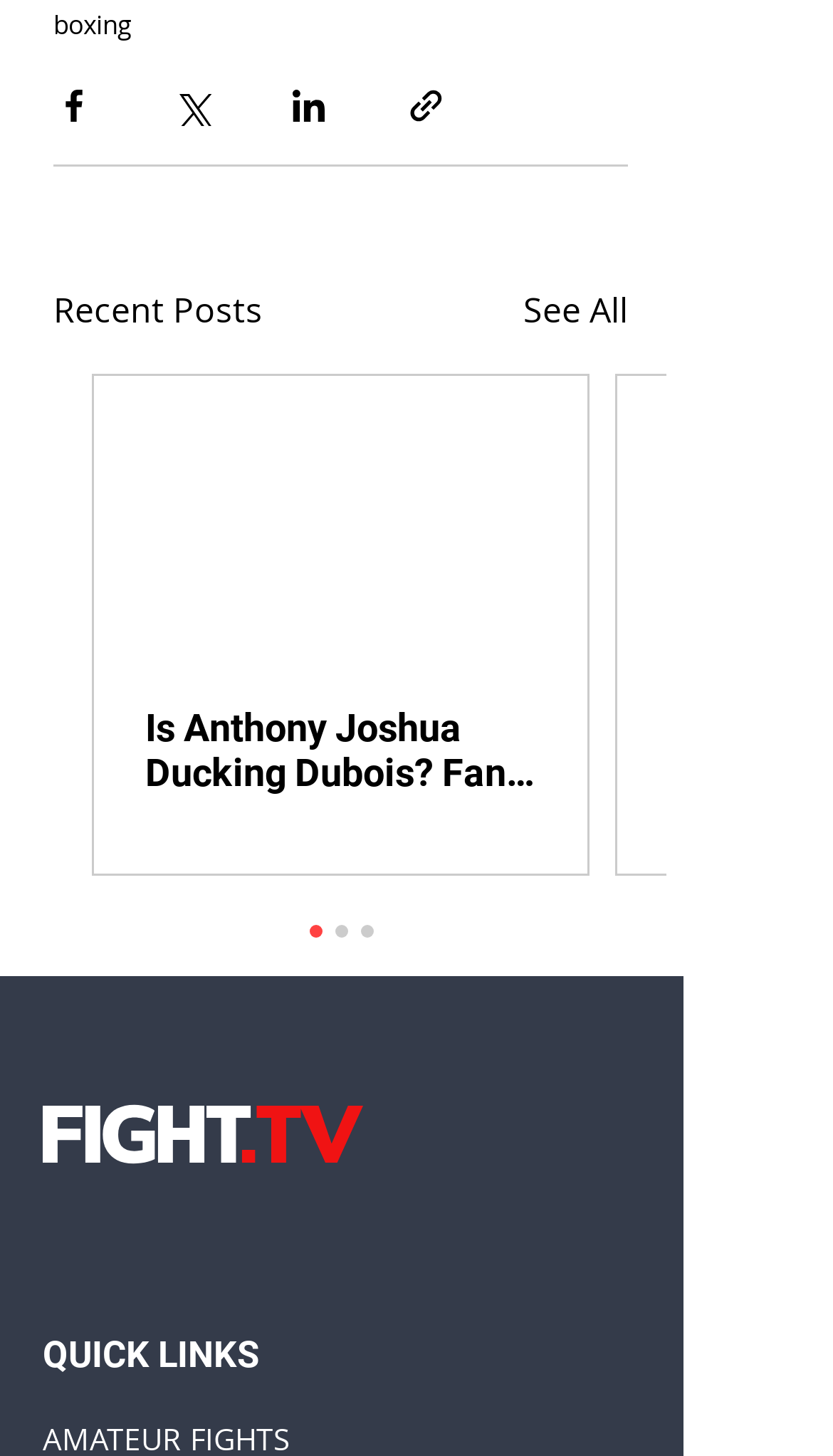Specify the bounding box coordinates for the region that must be clicked to perform the given instruction: "See all posts".

[0.628, 0.195, 0.754, 0.23]